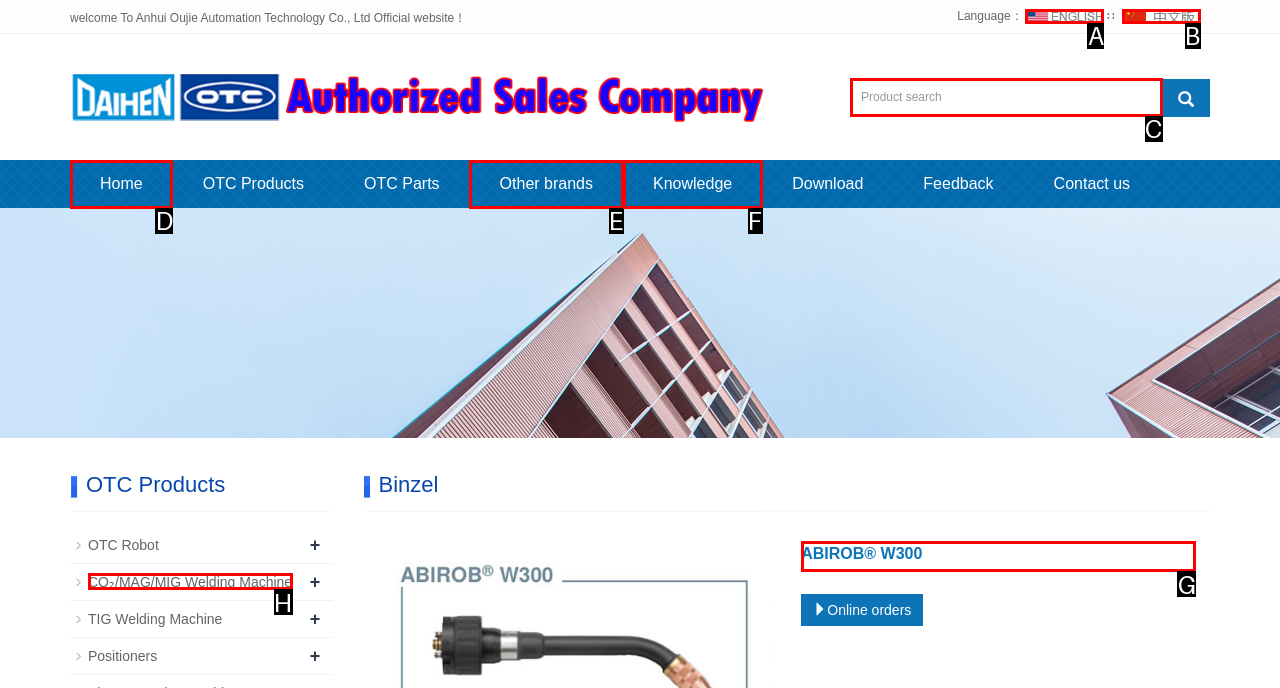Indicate the letter of the UI element that should be clicked to accomplish the task: Search for something. Answer with the letter only.

None